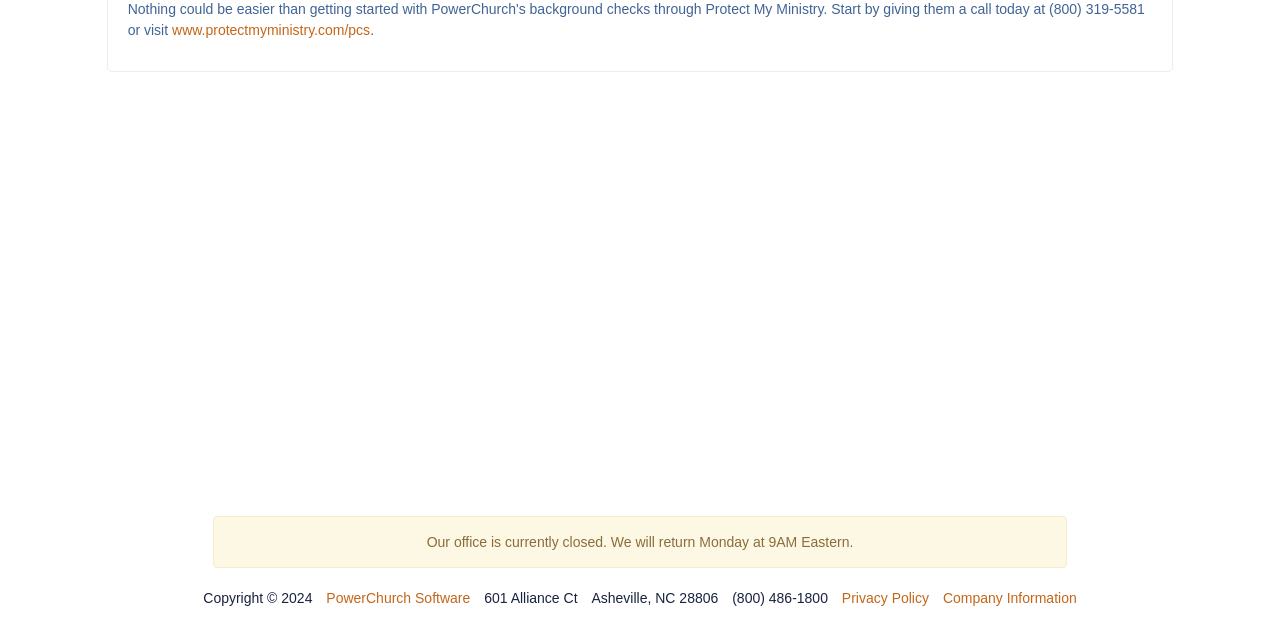Please determine the bounding box coordinates, formatted as (top-left x, top-left y, bottom-right x, bottom-right y), with all values as floating point numbers between 0 and 1. Identify the bounding box of the region described as: Company Information

[0.737, 0.922, 0.841, 0.947]